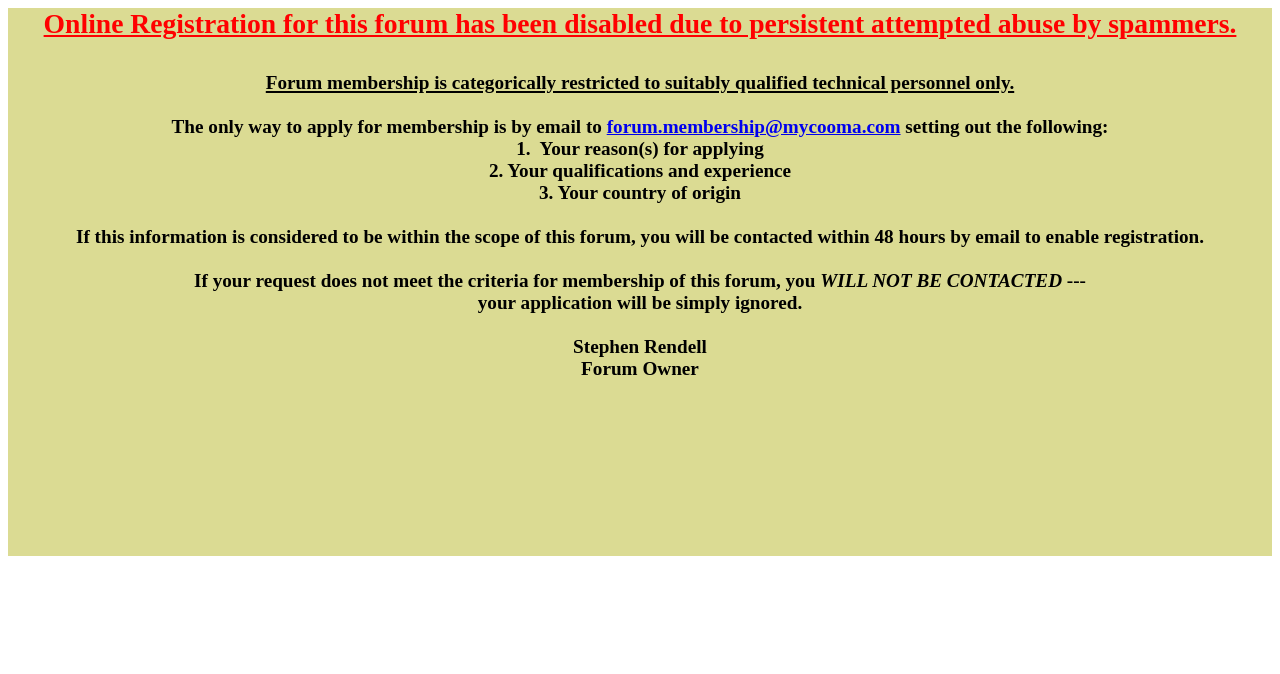Identify the bounding box of the UI element described as follows: "forum.membership@mycooma.com". Provide the coordinates as four float numbers in the range of 0 to 1 [left, top, right, bottom].

[0.474, 0.172, 0.704, 0.203]